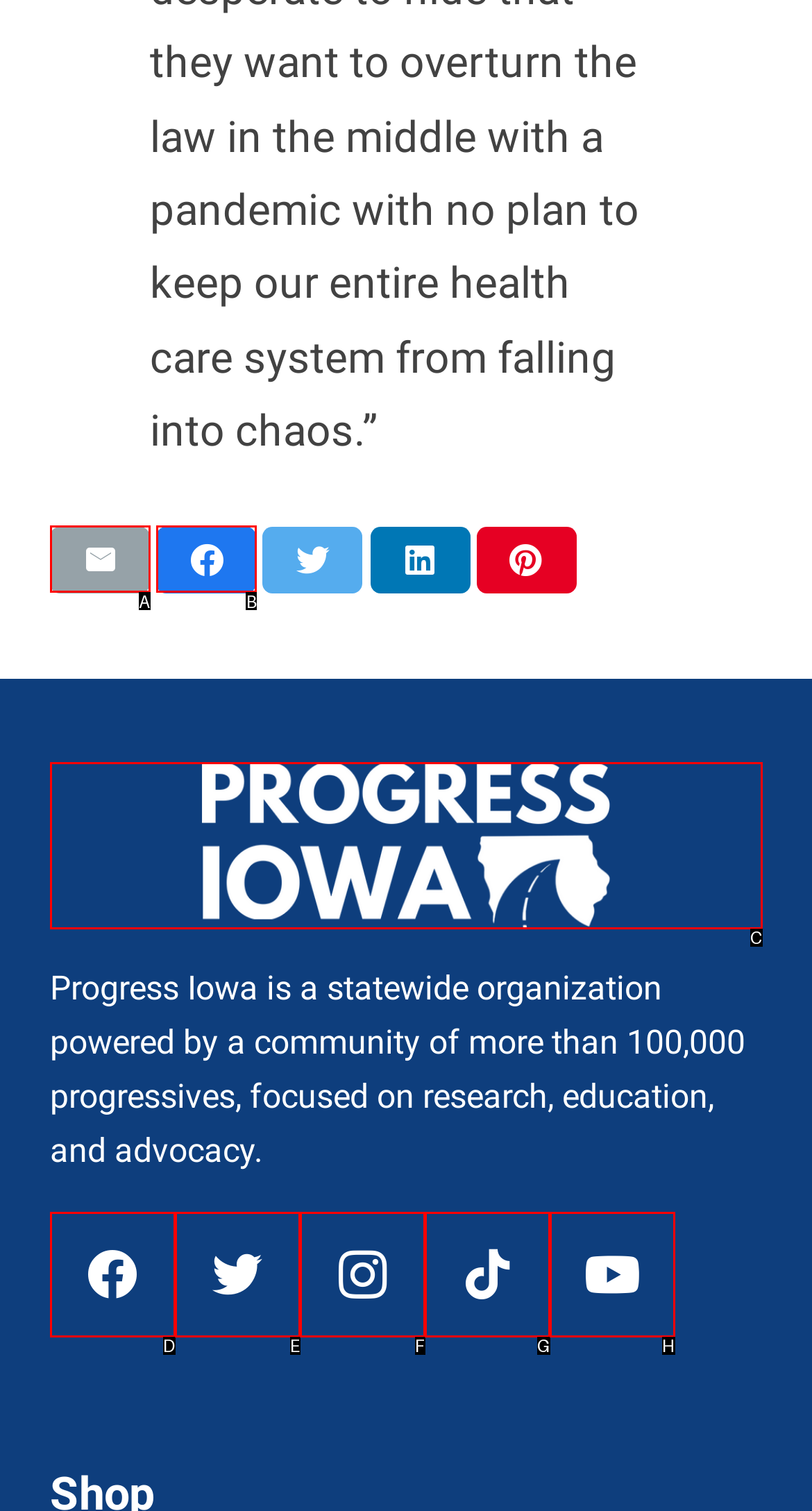Select the appropriate option that fits: aria-label="Link"
Reply with the letter of the correct choice.

C